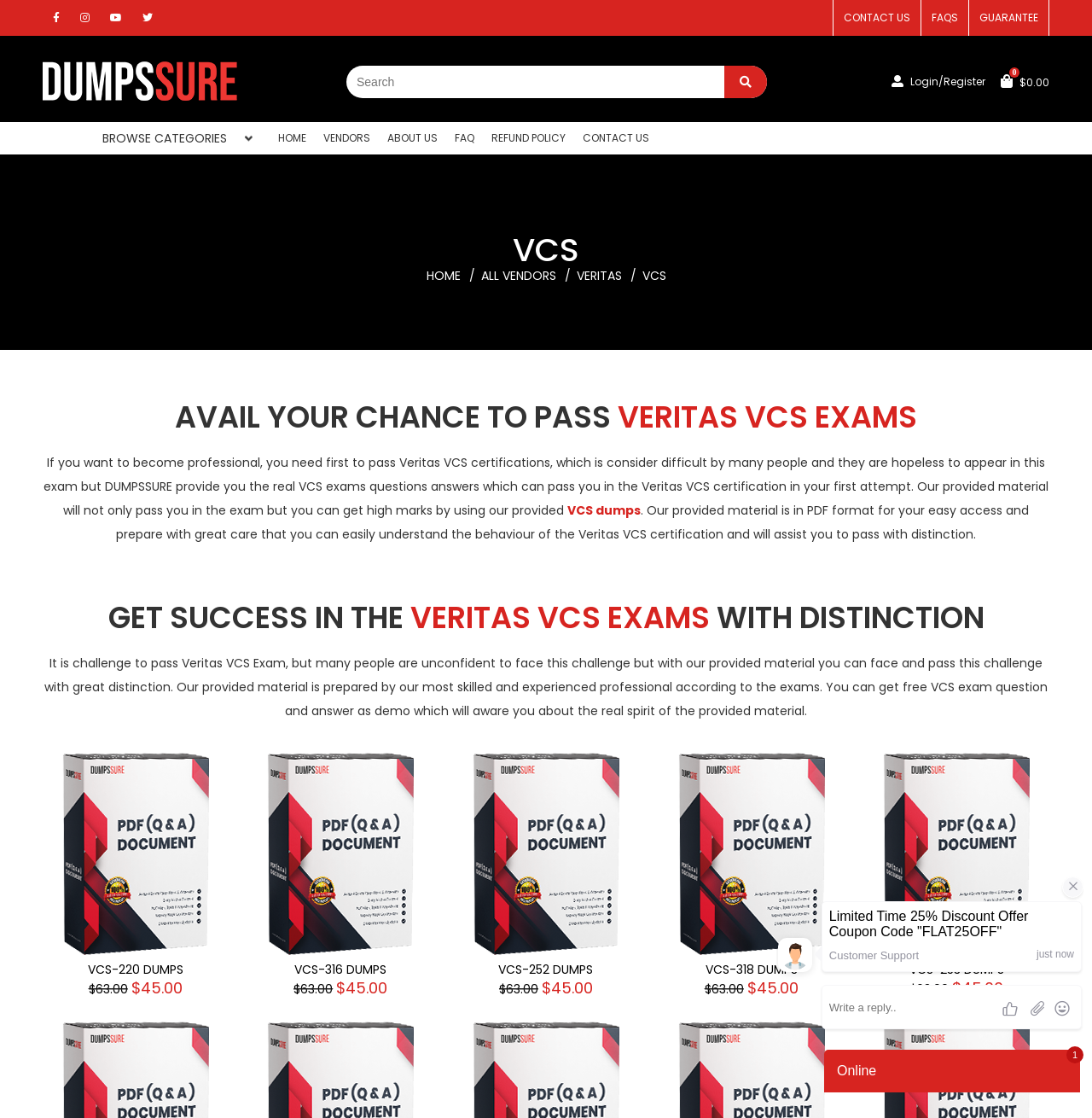Identify the bounding box coordinates for the UI element described as: "VCS-220 Dumps $63.00 $45.00".

[0.057, 0.673, 0.191, 0.891]